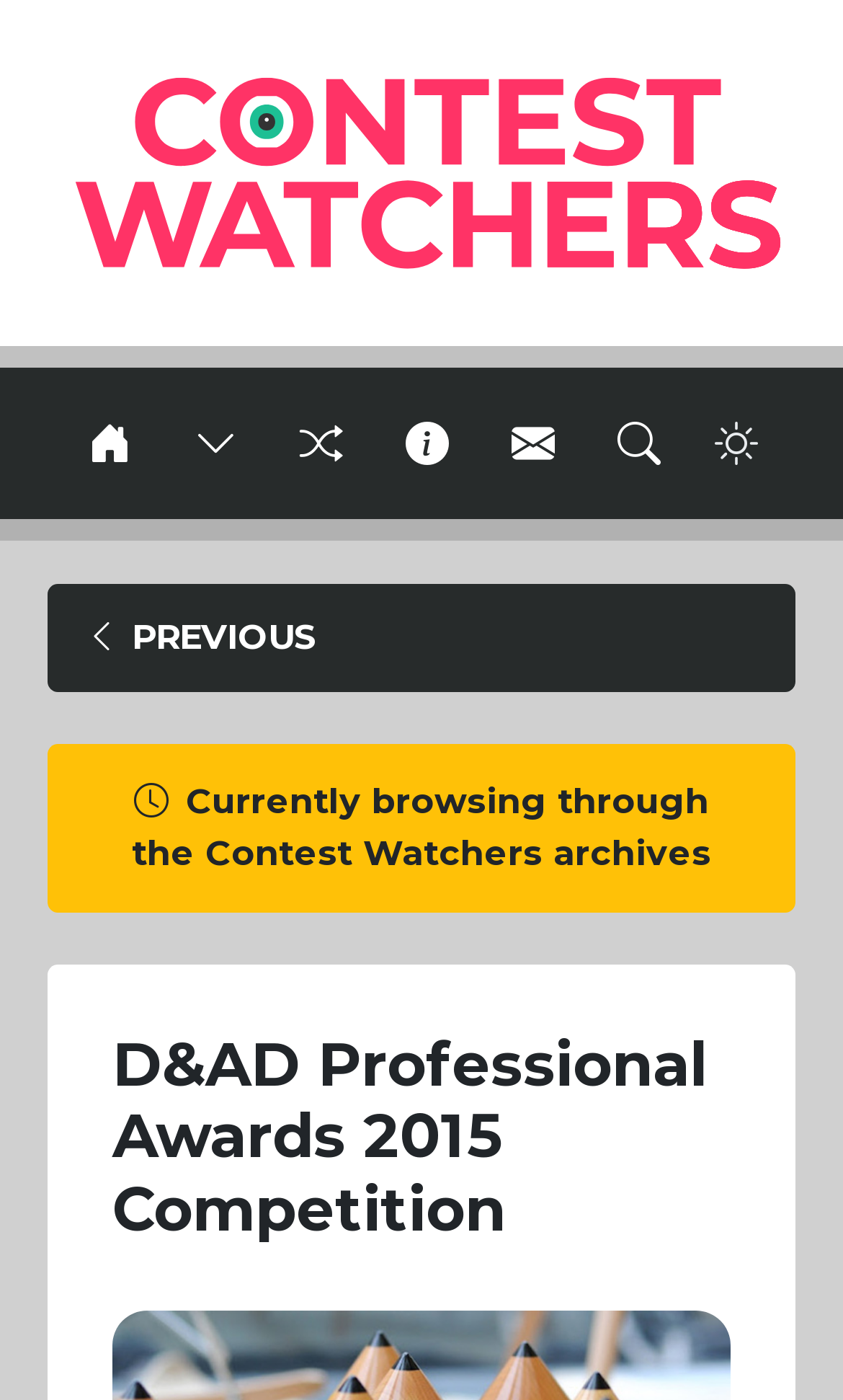Answer the question in a single word or phrase:
How many navigation icons are there?

5